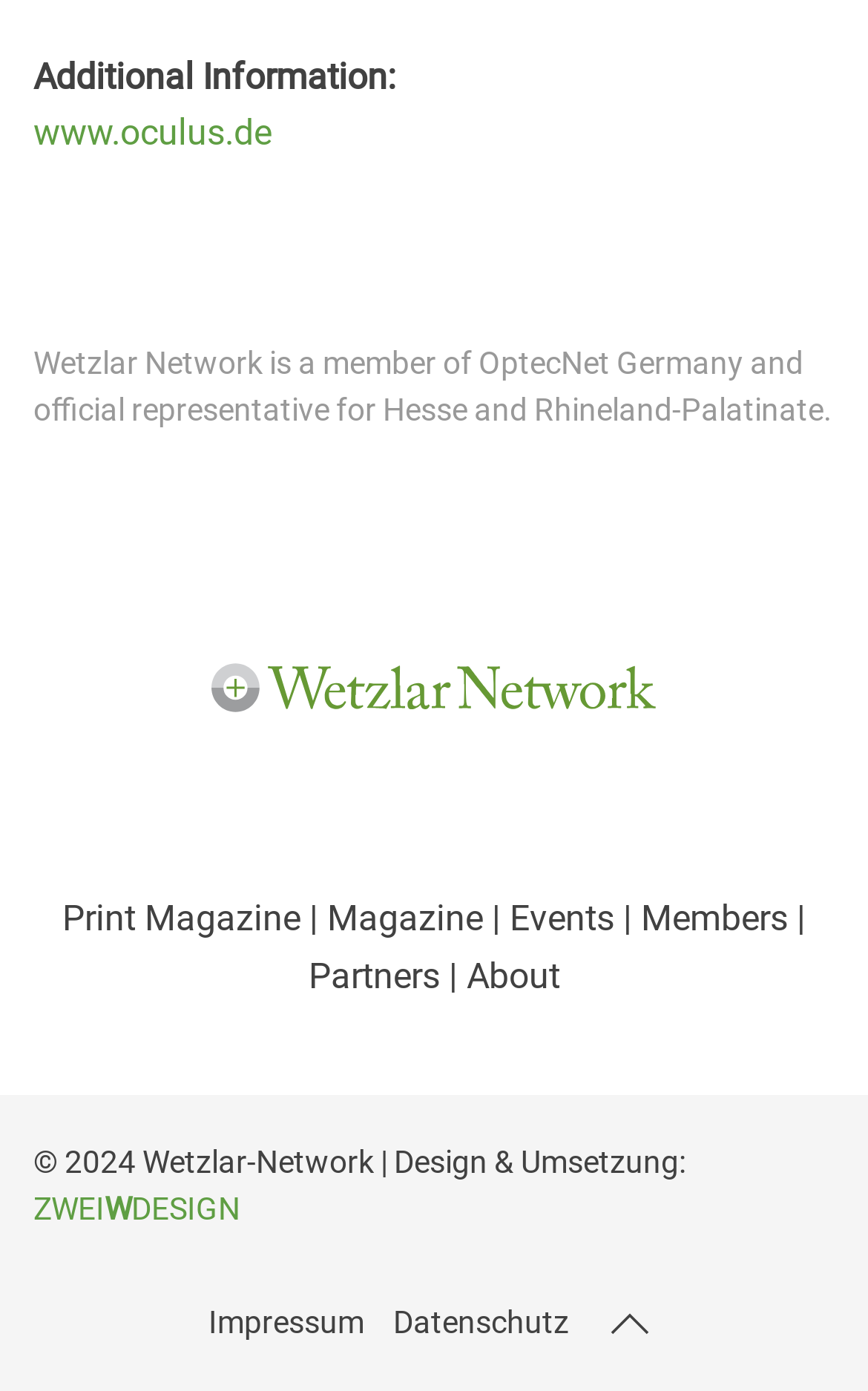Respond with a single word or phrase to the following question:
How many links are there in the footer section?

5